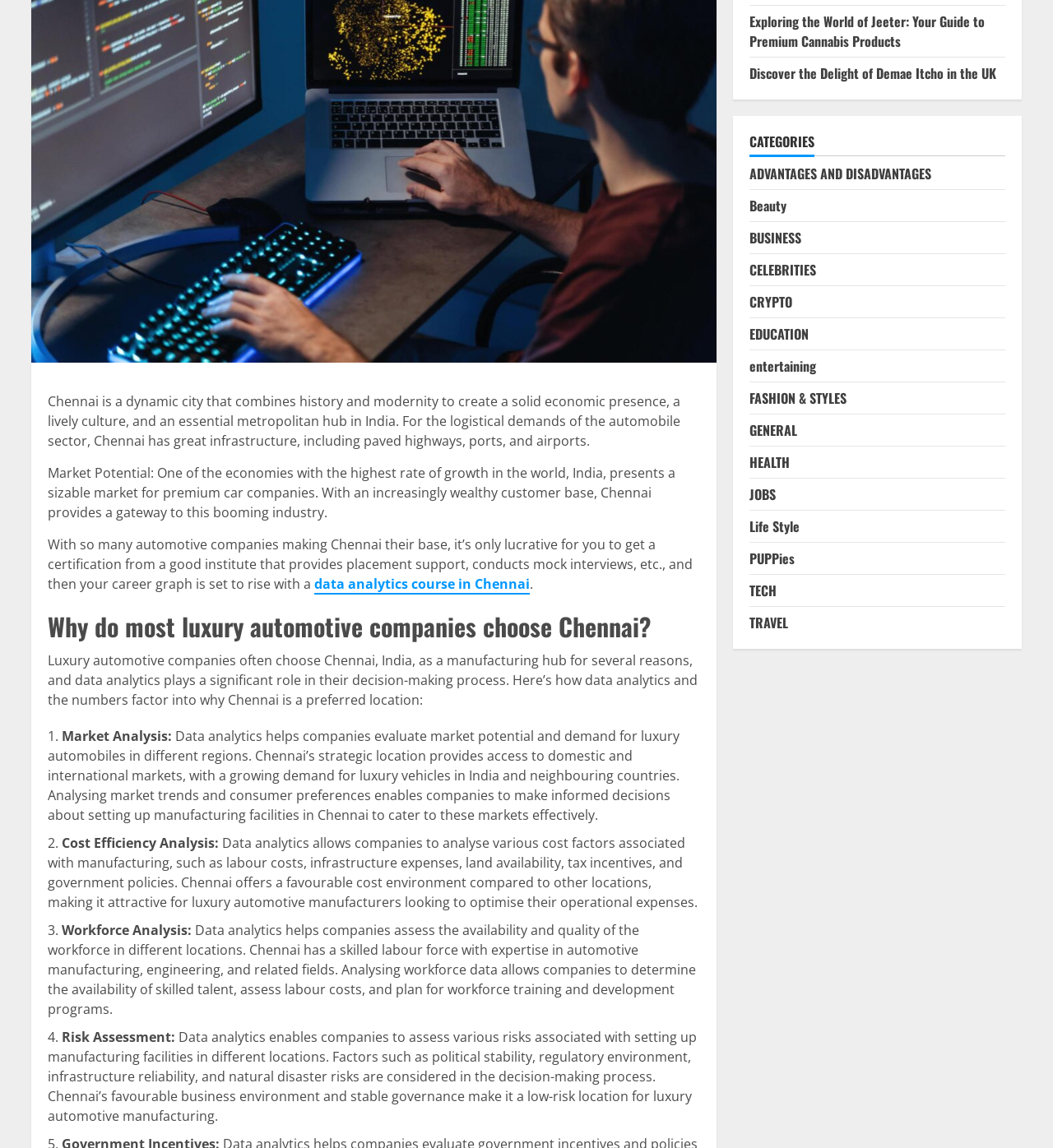Identify and provide the bounding box coordinates of the UI element described: "EDUCATION". The coordinates should be formatted as [left, top, right, bottom], with each number being a float between 0 and 1.

[0.712, 0.282, 0.768, 0.299]